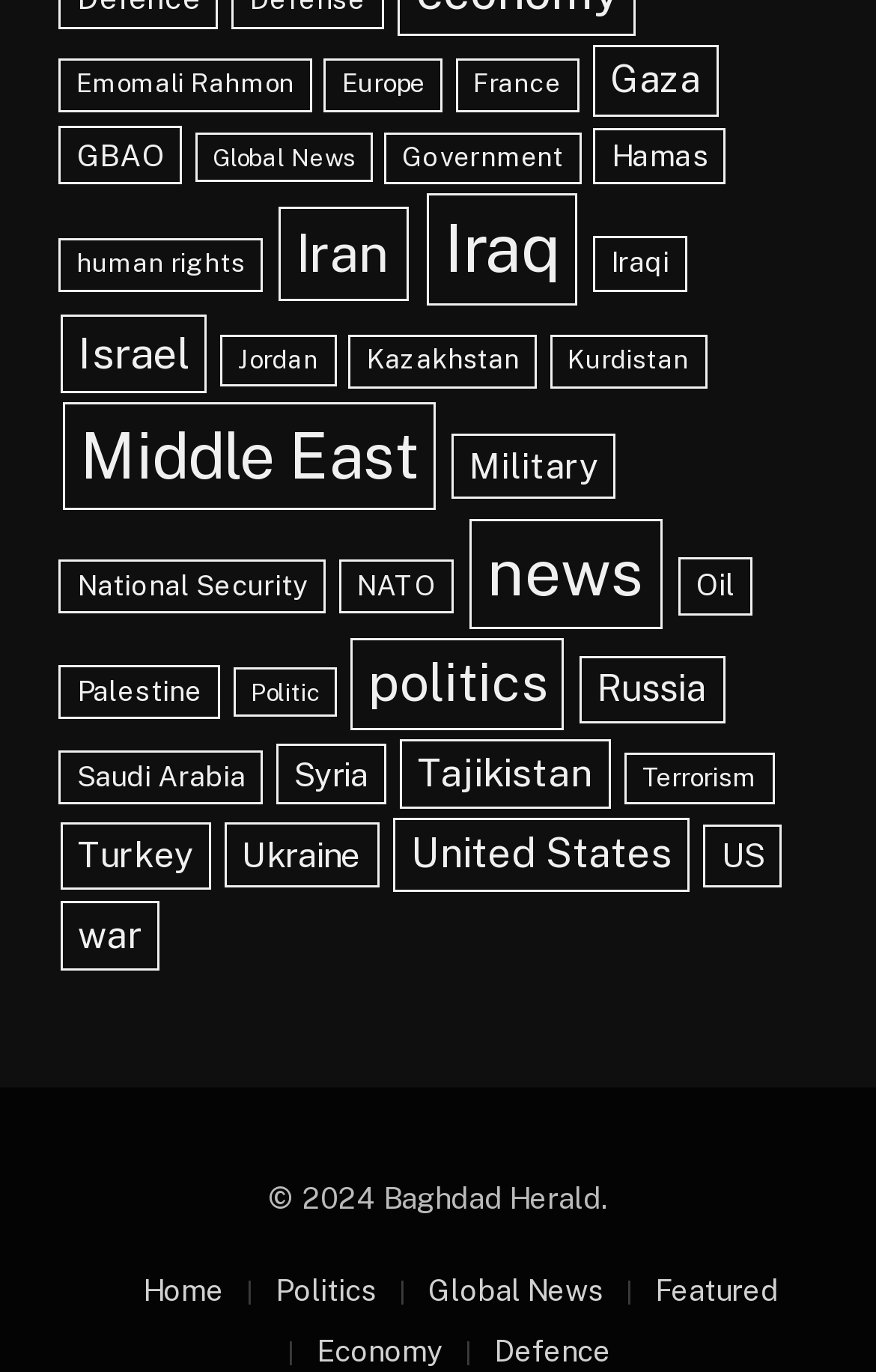Please respond in a single word or phrase: 
What is the copyright year of the webpage?

2024